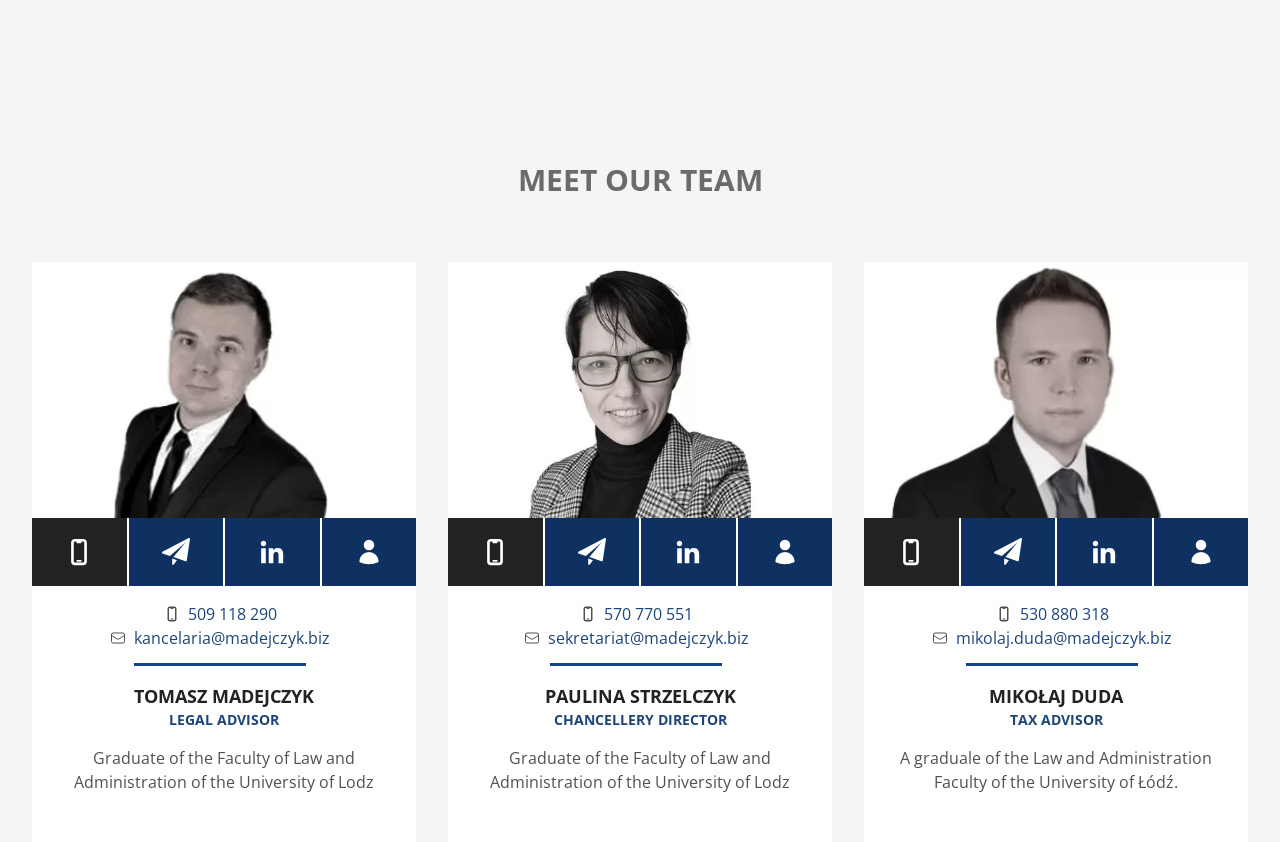What is the email address of TOMASZ MADEJCZYK?
Please elaborate on the answer to the question with detailed information.

I found the answer by looking at the tabpanel with the title 'Phone' and finding the link element with the text 'kancelaria@madejczyk.biz' which is associated with TOMASZ MADEJCZYK.